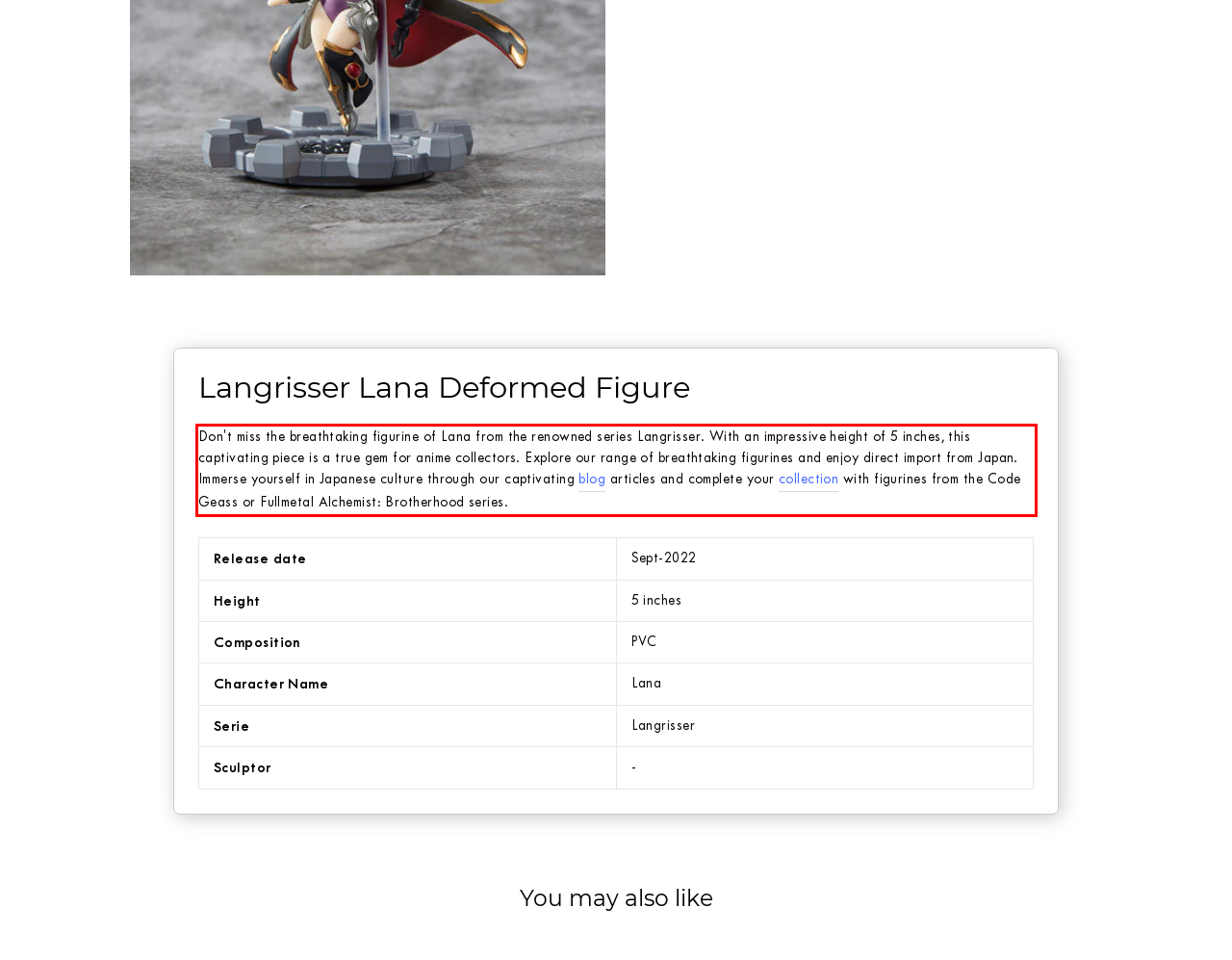You are provided with a screenshot of a webpage containing a red bounding box. Please extract the text enclosed by this red bounding box.

Don't miss the breathtaking figurine of Lana from the renowned series Langrisser. With an impressive height of 5 inches, this captivating piece is a true gem for anime collectors. Explore our range of breathtaking figurines and enjoy direct import from Japan. Immerse yourself in Japanese culture through our captivating blog articles and complete your collection with figurines from the Code Geass or Fullmetal Alchemist: Brotherhood series.